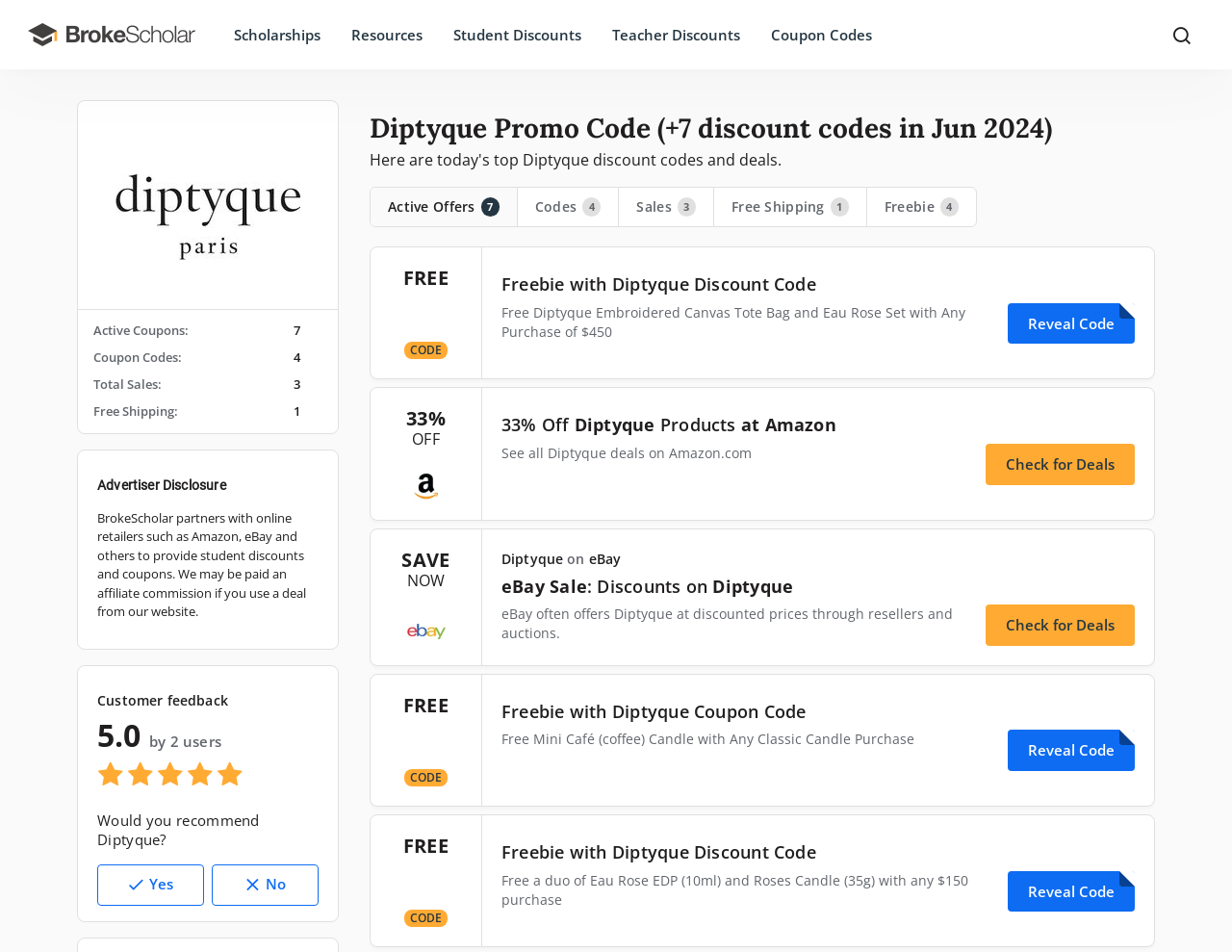Construct a comprehensive description capturing every detail on the webpage.

This webpage is about Diptyque promo codes and discounts. At the top left, there is a BrokeScholar logo, which is a combination of a symbol and a logo. Next to it, there are several links to other sections of the website, including "Scholarships", "Resources", "Student Discounts", "Teacher Discounts", and "Coupon Codes". 

On the top right, there is a search box with a magnifying glass icon. Below it, there is a heading that reads "Diptyque Promo Code (+7 discount codes in Jun 2024)". 

Underneath the heading, there are four list items: "Active Offers", "Codes", "Sales", and "Free Shipping". Each list item has a number next to it, indicating the number of available offers. 

The main content of the webpage is divided into several sections. The first section has a heading that reads "Freebie with Diptyque Discount Code" and describes a free Diptyque embroidered canvas tote bag and Eau Rose set with any purchase of $450. There is a "Reveal Code" button next to it. 

Below it, there are two links to discounts on Diptyque products at Amazon and eBay, each with a logo and a brief description. 

The next section has three more freebie offers with Diptyque discount codes, each with a "Reveal Code" button. 

On the left side of the webpage, there is a section with a heading that reads "Diptyque coupons" and has a table with four rows, displaying the number of active coupons, coupon codes, total sales, and free shipping offers. 

Below it, there is an "Advertiser Disclosure" section that explains how BrokeScholar partners with online retailers to provide student discounts and coupons. 

At the bottom of the webpage, there is a "Customer feedback" section that displays a 5.0 rating from 2 users and asks if the user would recommend Diptyque. There are two buttons, "Yes" and "No", to respond to the question.